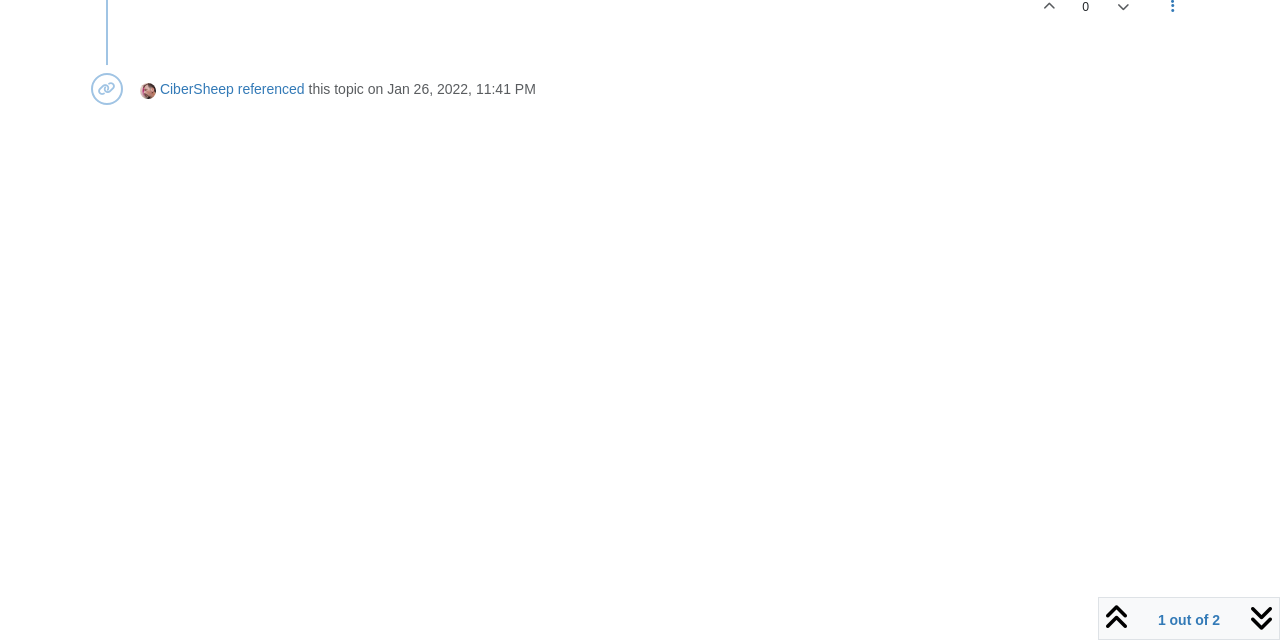Identify the bounding box coordinates for the UI element described by the following text: "CiberSheep". Provide the coordinates as four float numbers between 0 and 1, in the format [left, top, right, bottom].

[0.125, 0.127, 0.183, 0.152]